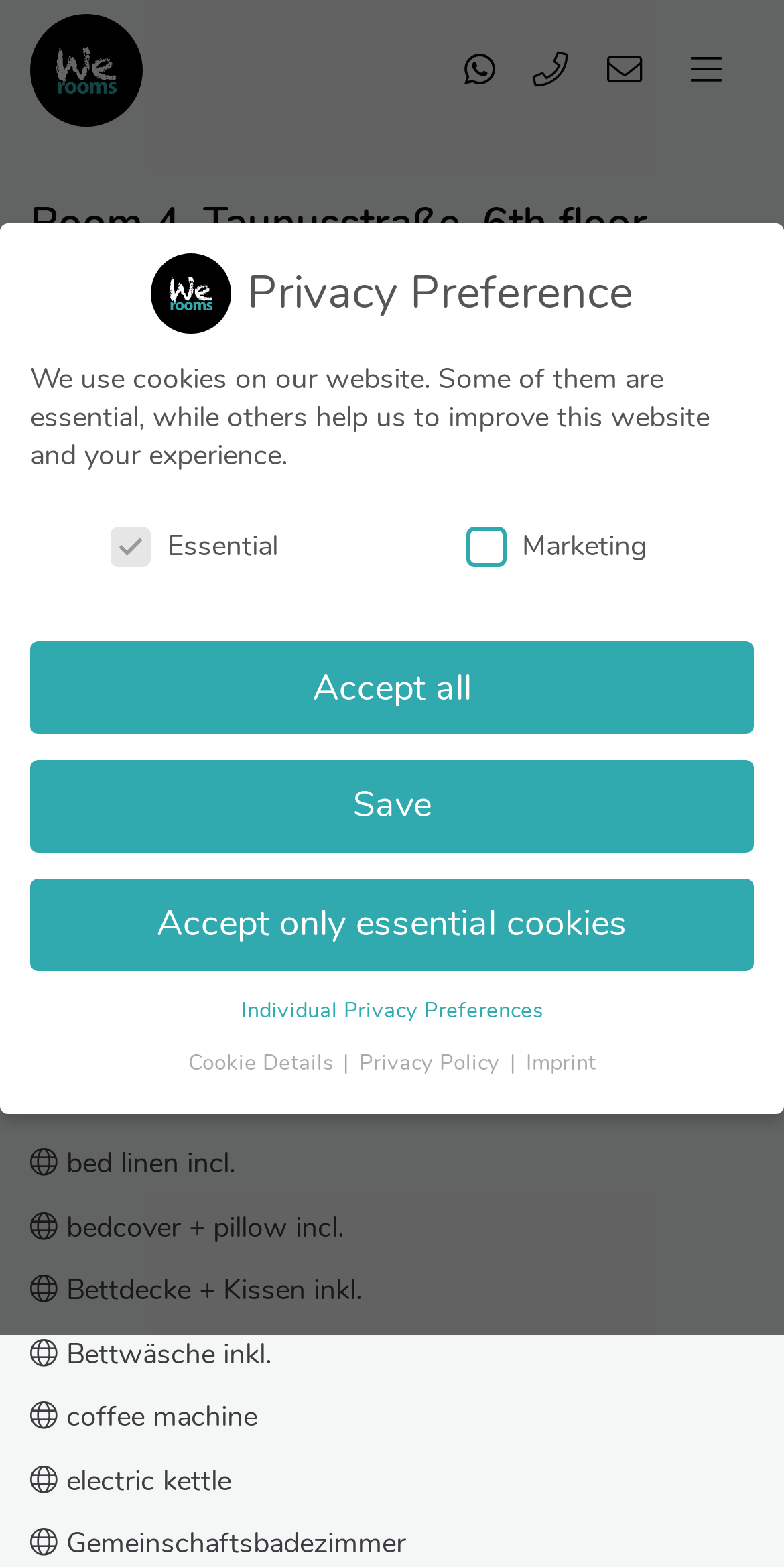Please determine the bounding box coordinates for the element with the description: "Individual Privacy Preferences".

[0.308, 0.636, 0.692, 0.655]